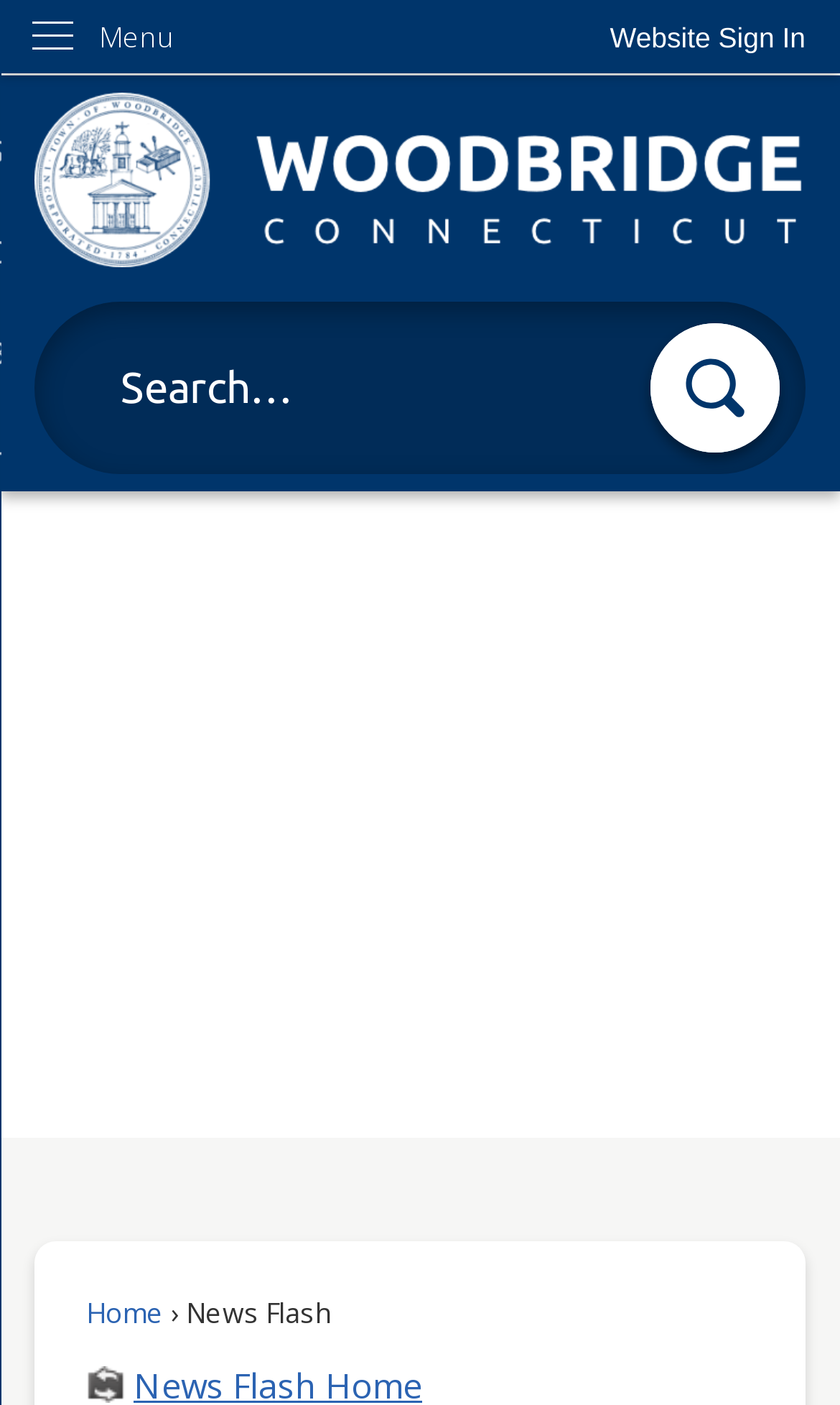Craft a detailed narrative of the webpage's structure and content.

The webpage appears to be a news website or a civic engagement platform for Woodbridge, CT. At the top left corner, there is a "Skip to Main Content" link, followed by a "Website Sign In" button at the top right corner. Next to the sign-in button, there is a vertical menu with a "Menu" label.

Below the menu, there is a prominent "Homepage" link with an accompanying image, taking up most of the width of the page. This link is positioned near the top of the page.

Underneath the homepage link, there is a search region that spans almost the entire width of the page. Within this region, there is a search textbox and a "Search" button with a search icon. The search button is positioned to the right of the textbox.

At the bottom of the page, there are two links: "Home" and a "News Flash" heading. The "News Flash" heading is also repeated at the top of the page, but with a smaller font size.

The webpage also features a news flash announcement, "Give carpooling a try on March 28," which is likely a promotional message or event notification.